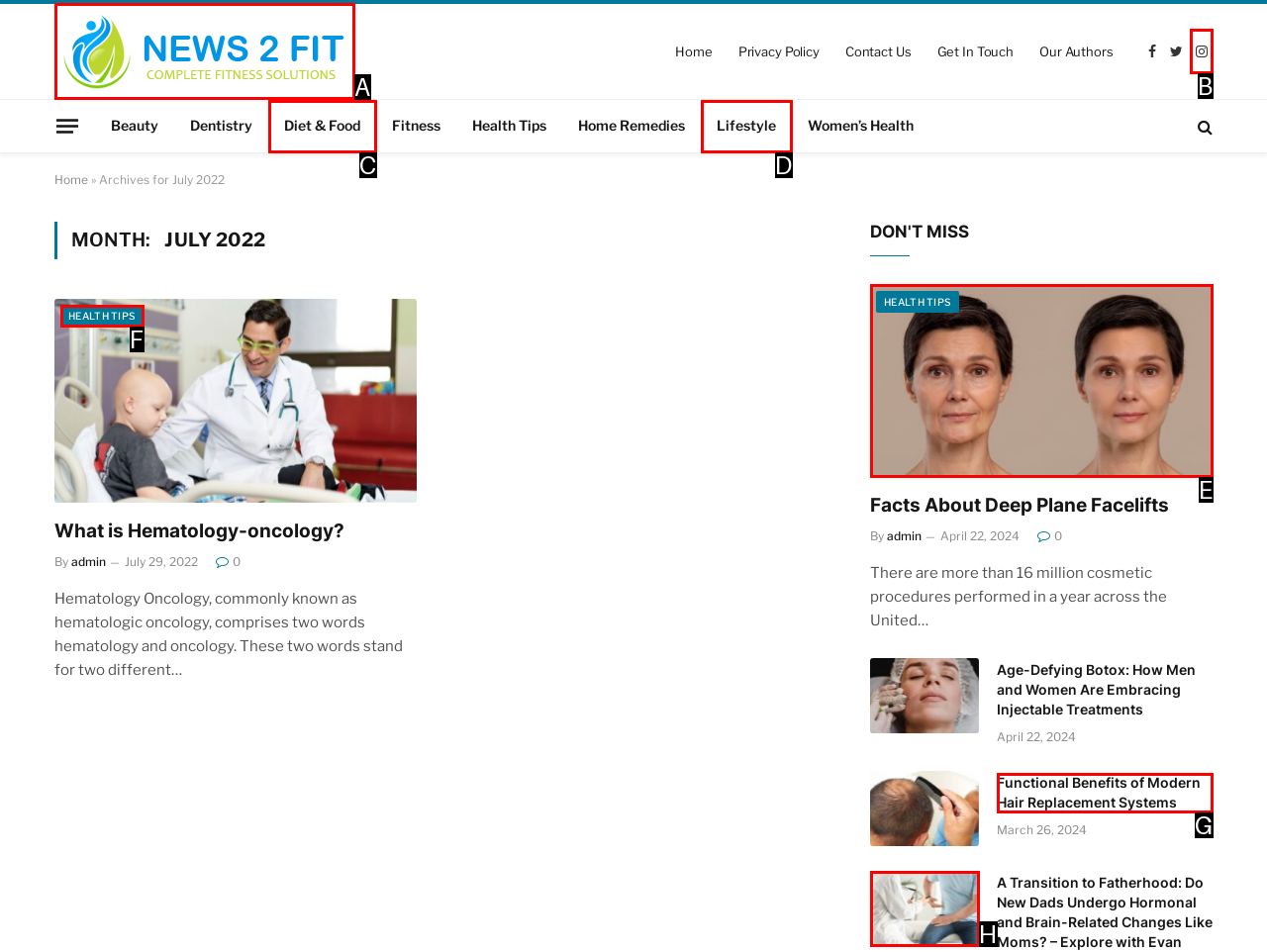Select the UI element that should be clicked to execute the following task: Check the 'Evan Bass Men’s Clinic' image
Provide the letter of the correct choice from the given options.

H